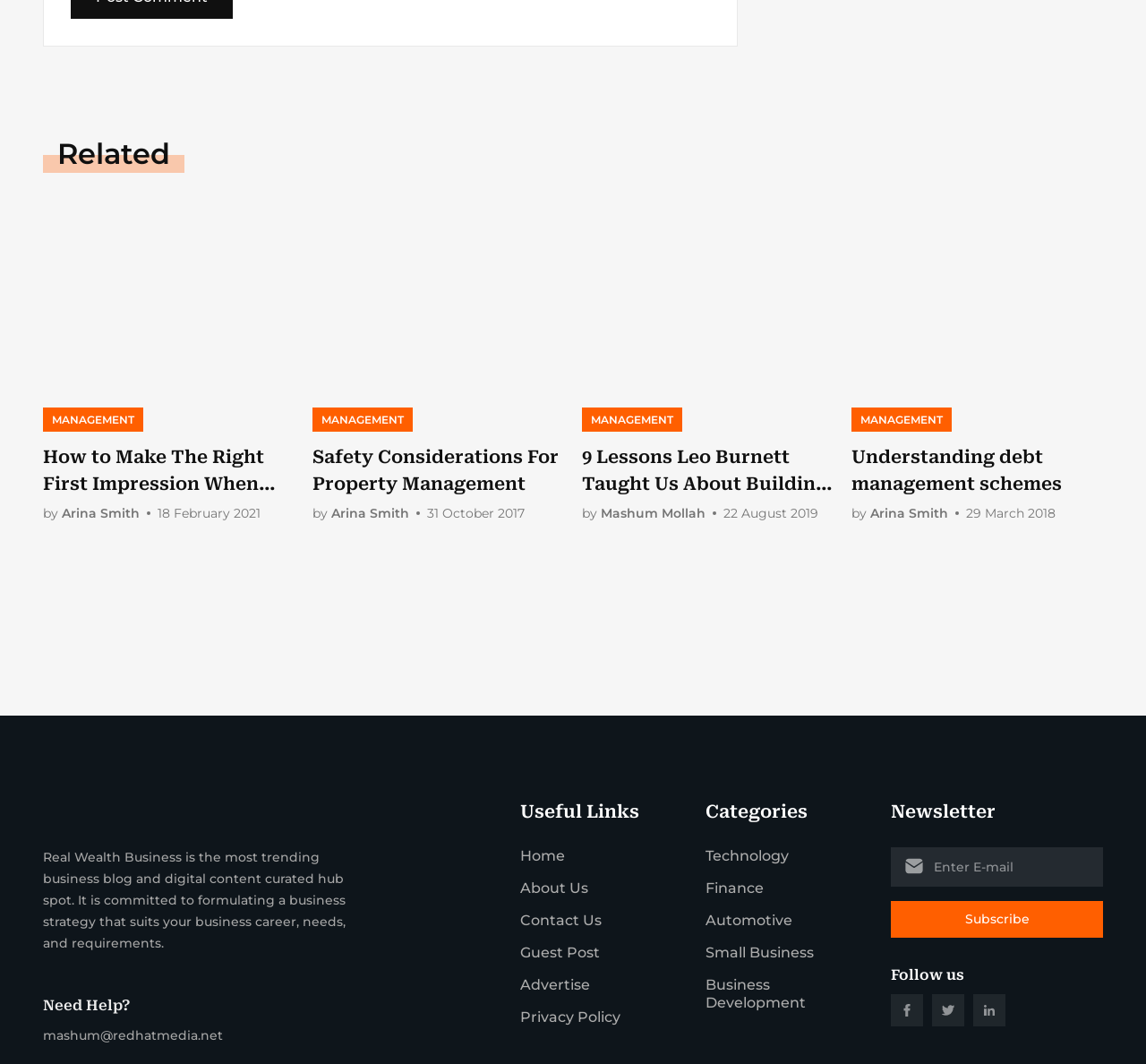Provide the bounding box coordinates for the area that should be clicked to complete the instruction: "Subscribe to the newsletter".

[0.778, 0.847, 0.962, 0.881]